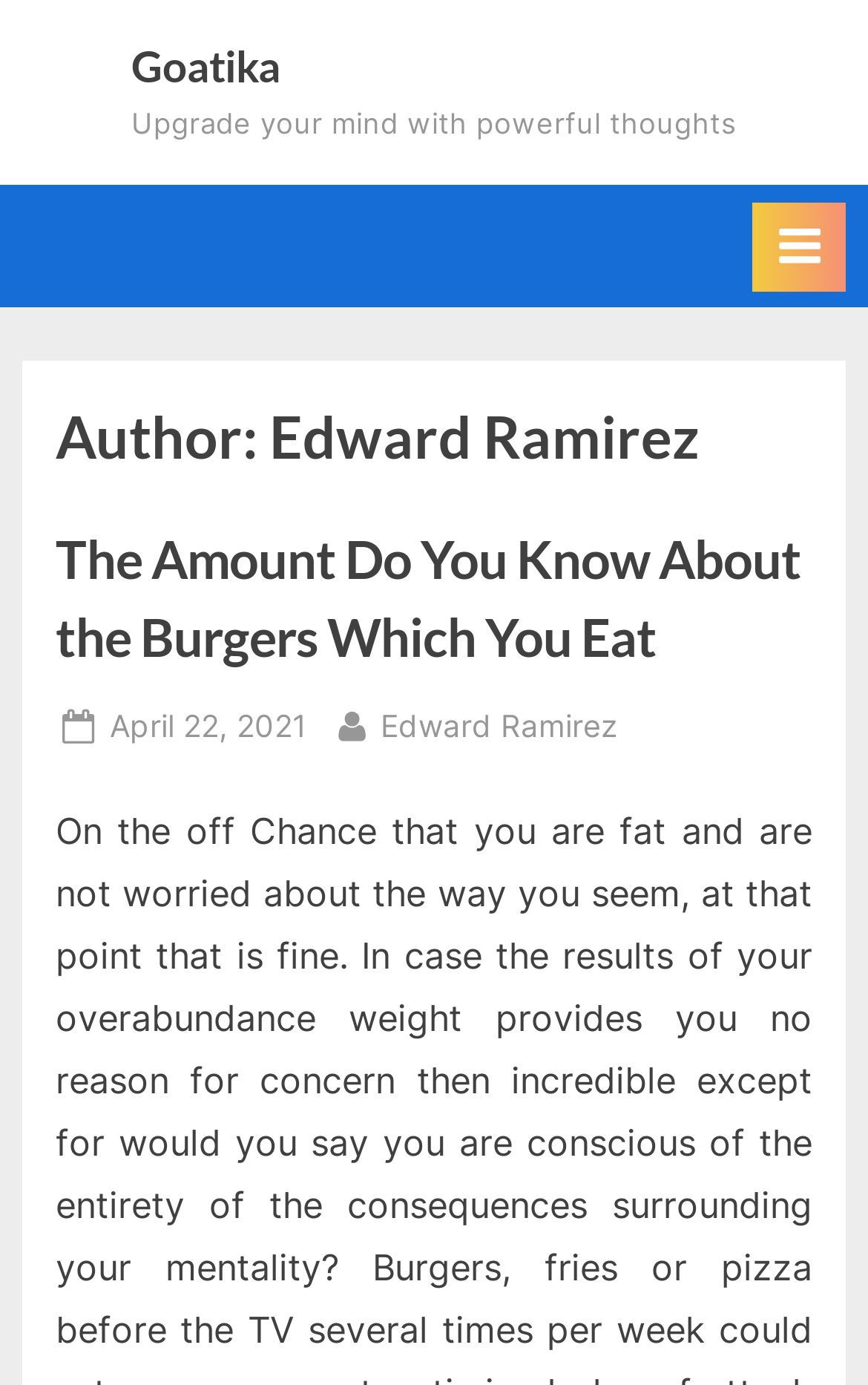Use the details in the image to answer the question thoroughly: 
What is the name of the author?

The author's name can be found in the header section of the webpage, specifically in the 'Author: Edward Ramirez' heading.